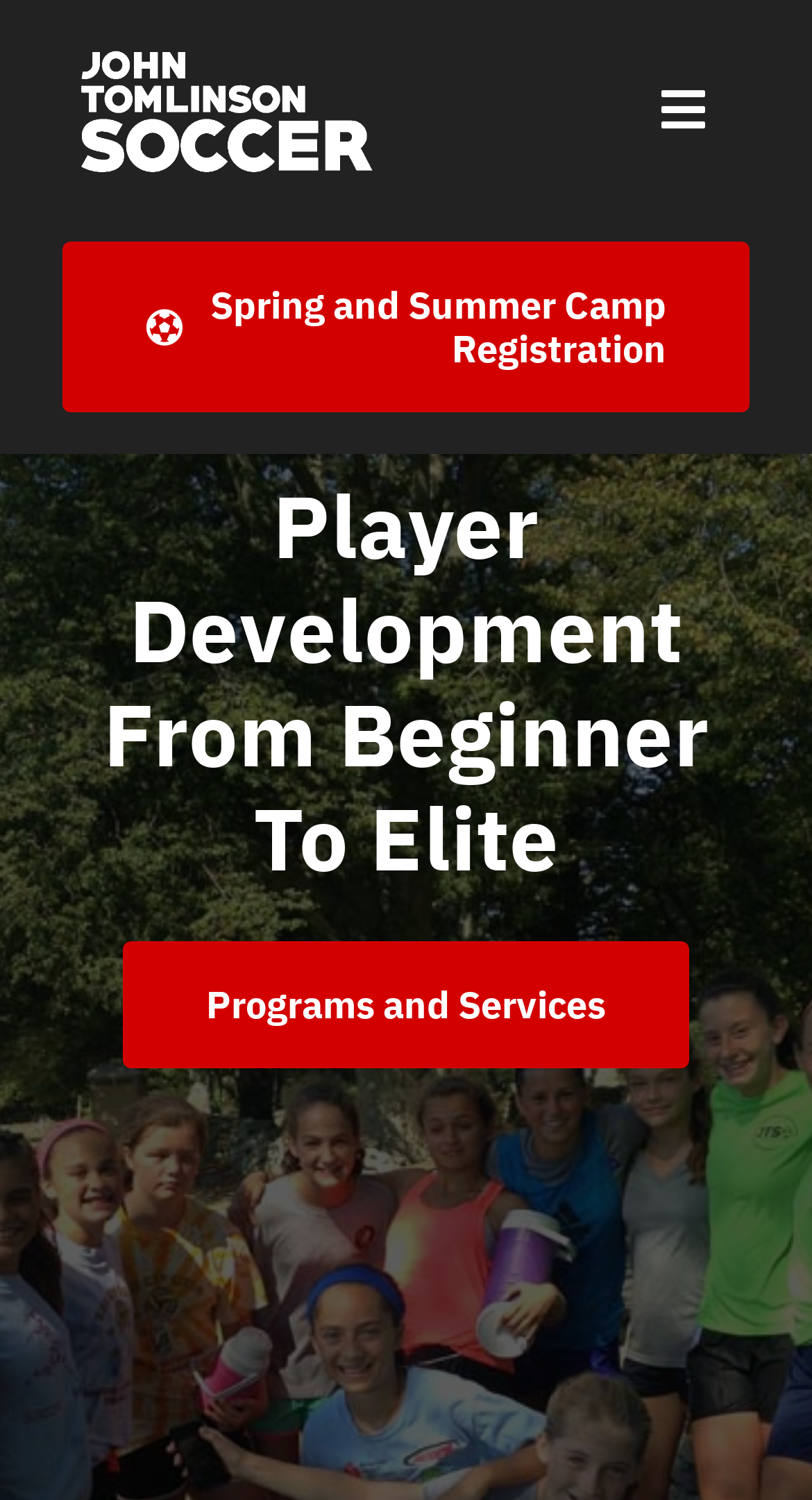Given the description of the UI element: "Spring and Summer Camp Registration", predict the bounding box coordinates in the form of [left, top, right, bottom], with each value being a float between 0 and 1.

[0.077, 0.161, 0.923, 0.275]